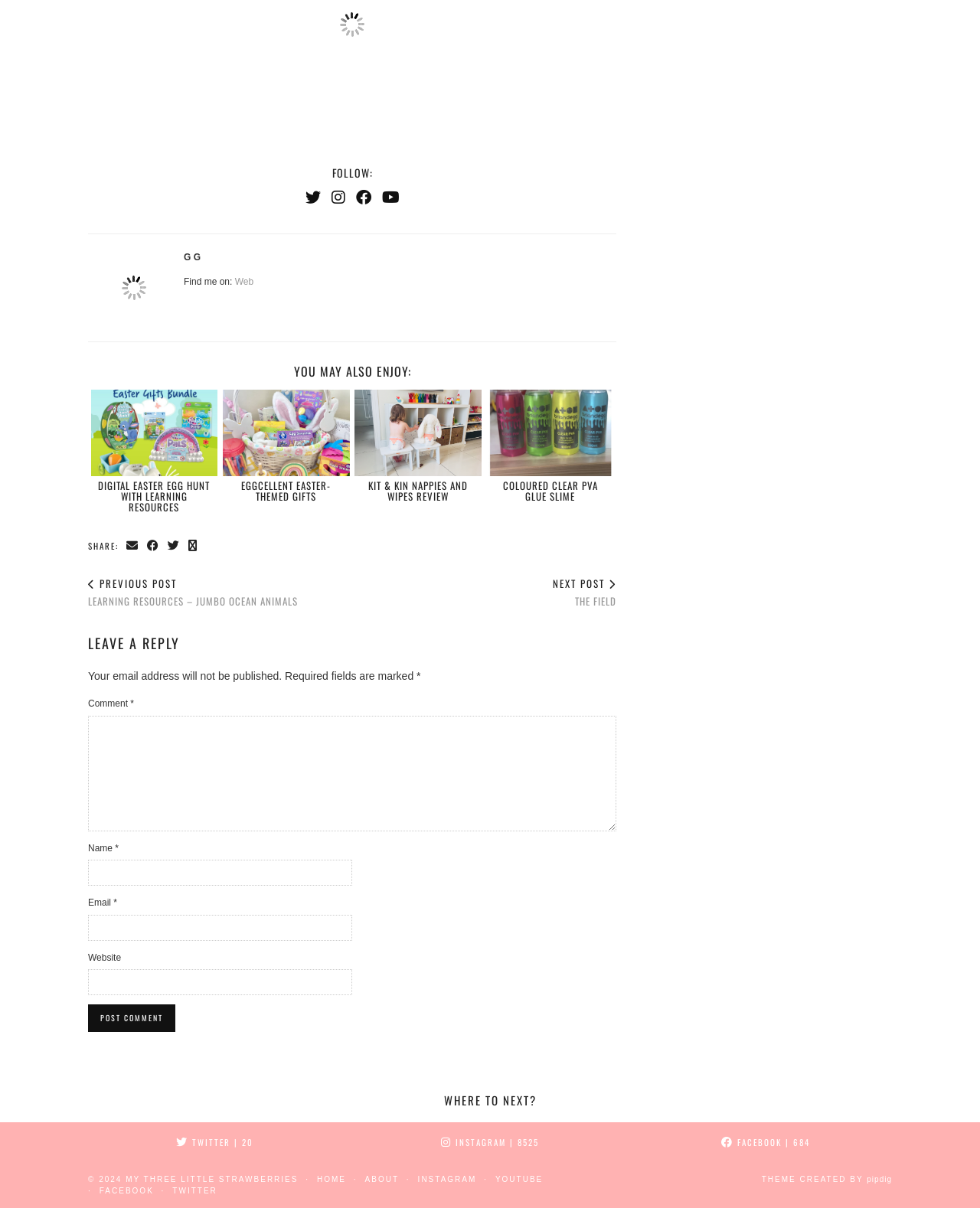Locate the bounding box coordinates of the segment that needs to be clicked to meet this instruction: "Post a comment".

[0.09, 0.832, 0.179, 0.854]